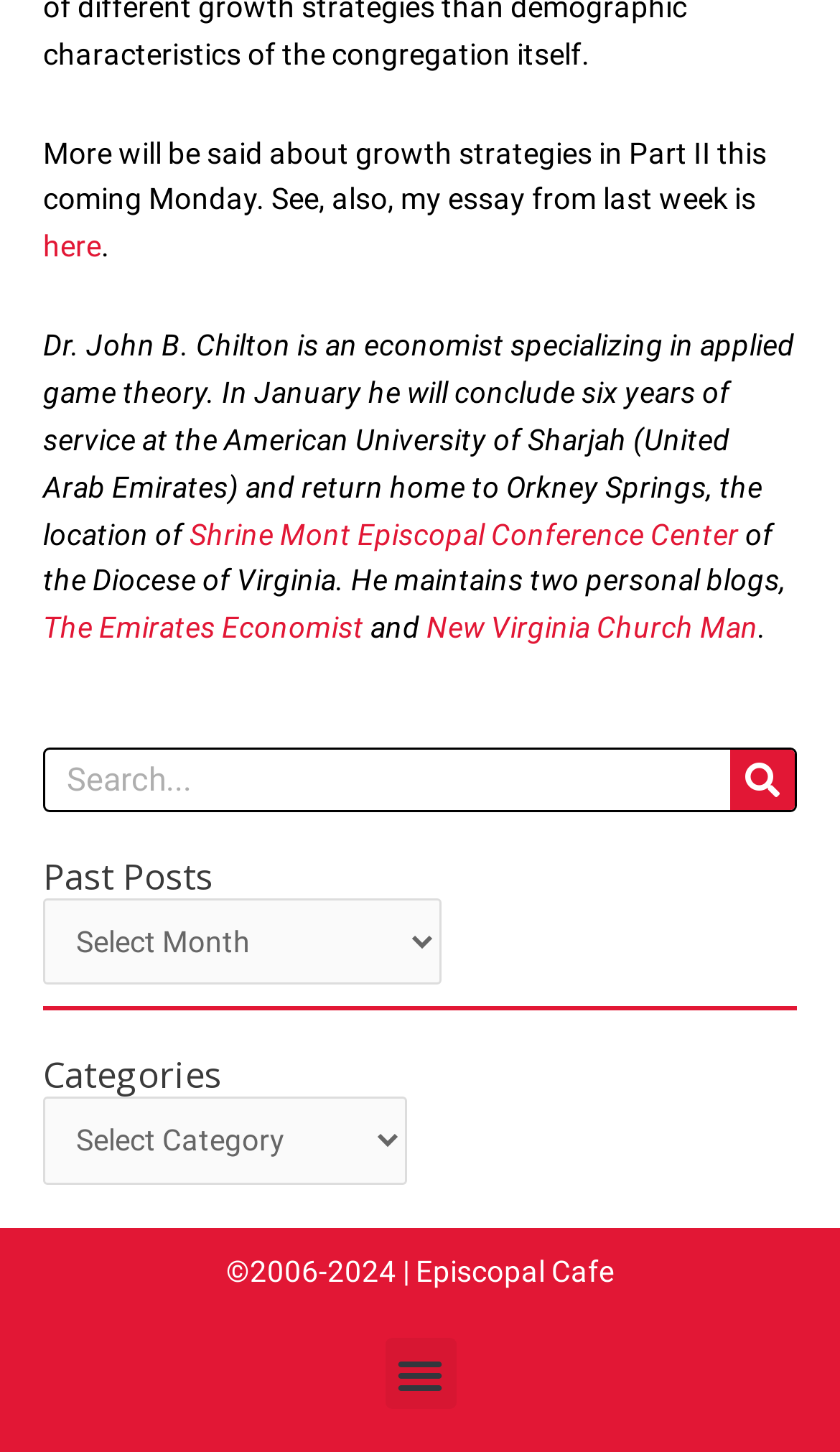How many personal blogs does Dr. John B. Chilton maintain?
Answer the question in as much detail as possible.

According to the text, Dr. John B. Chilton 'maintains two personal blogs', which are 'The Emirates Economist' and 'New Virginia Church Man'.